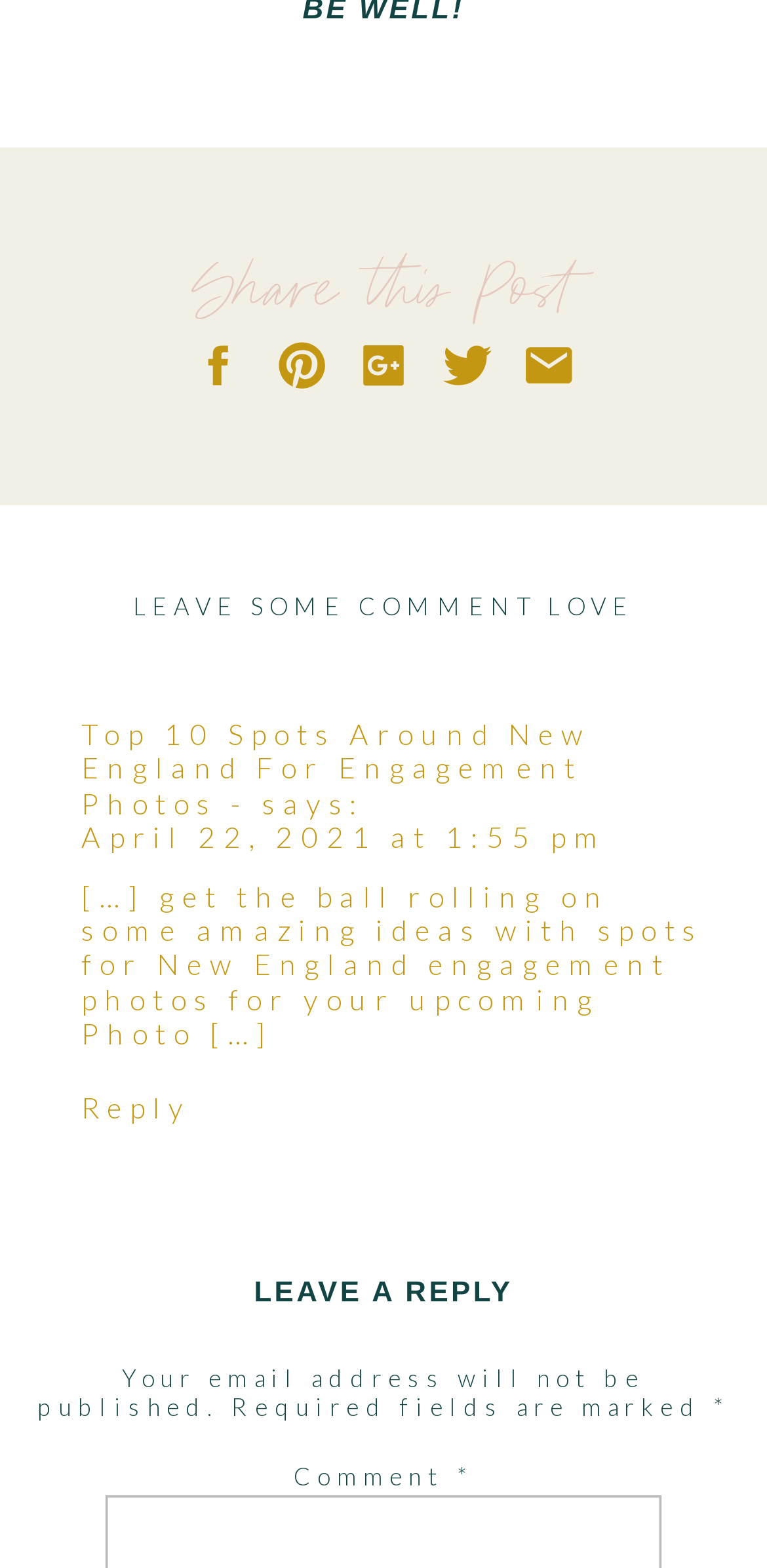Determine the bounding box coordinates of the clickable area required to perform the following instruction: "Click on Facebook link". The coordinates should be represented as four float numbers between 0 and 1: [left, top, right, bottom].

[0.25, 0.216, 0.319, 0.25]